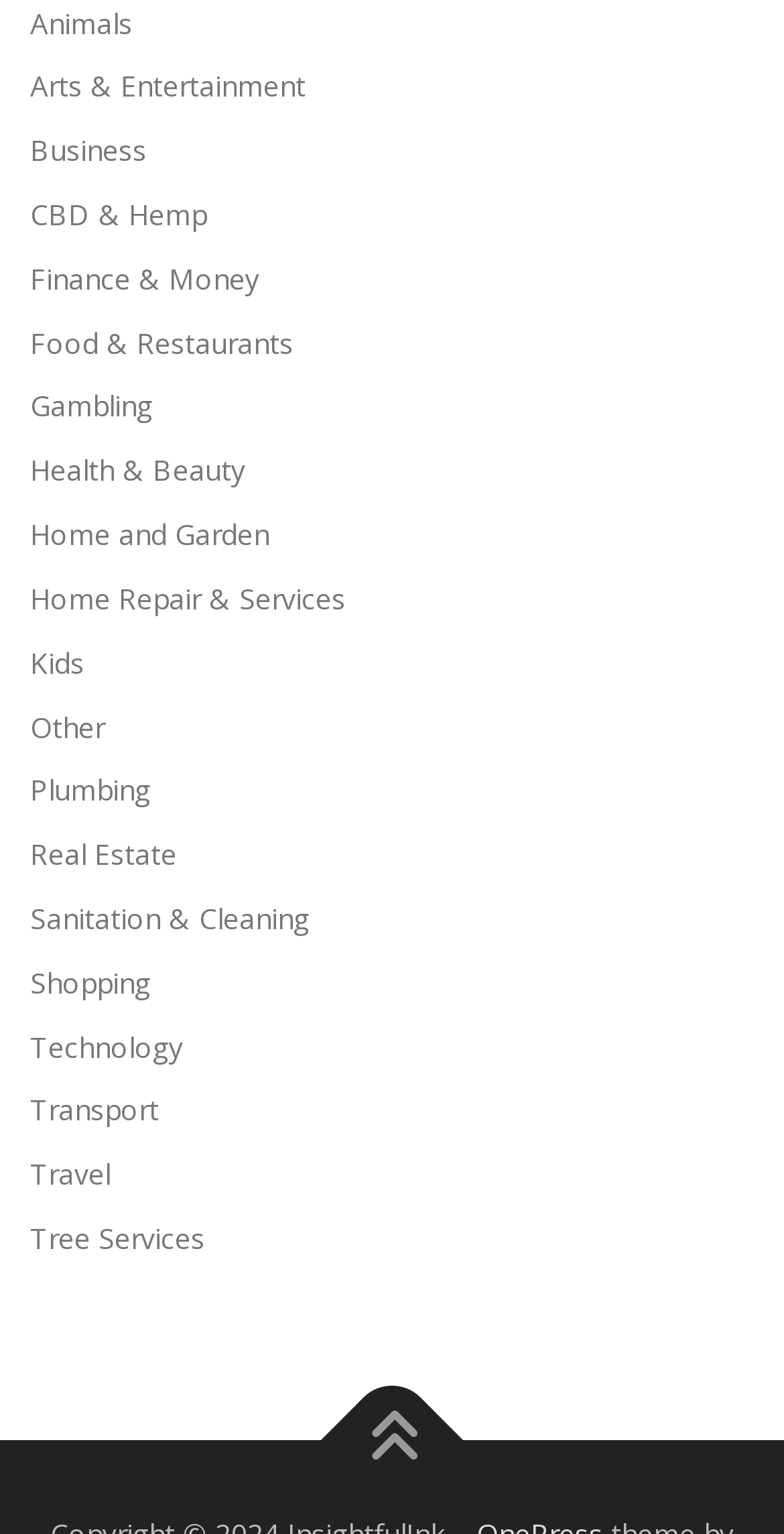Provide a short, one-word or phrase answer to the question below:
How many categories are available?

24